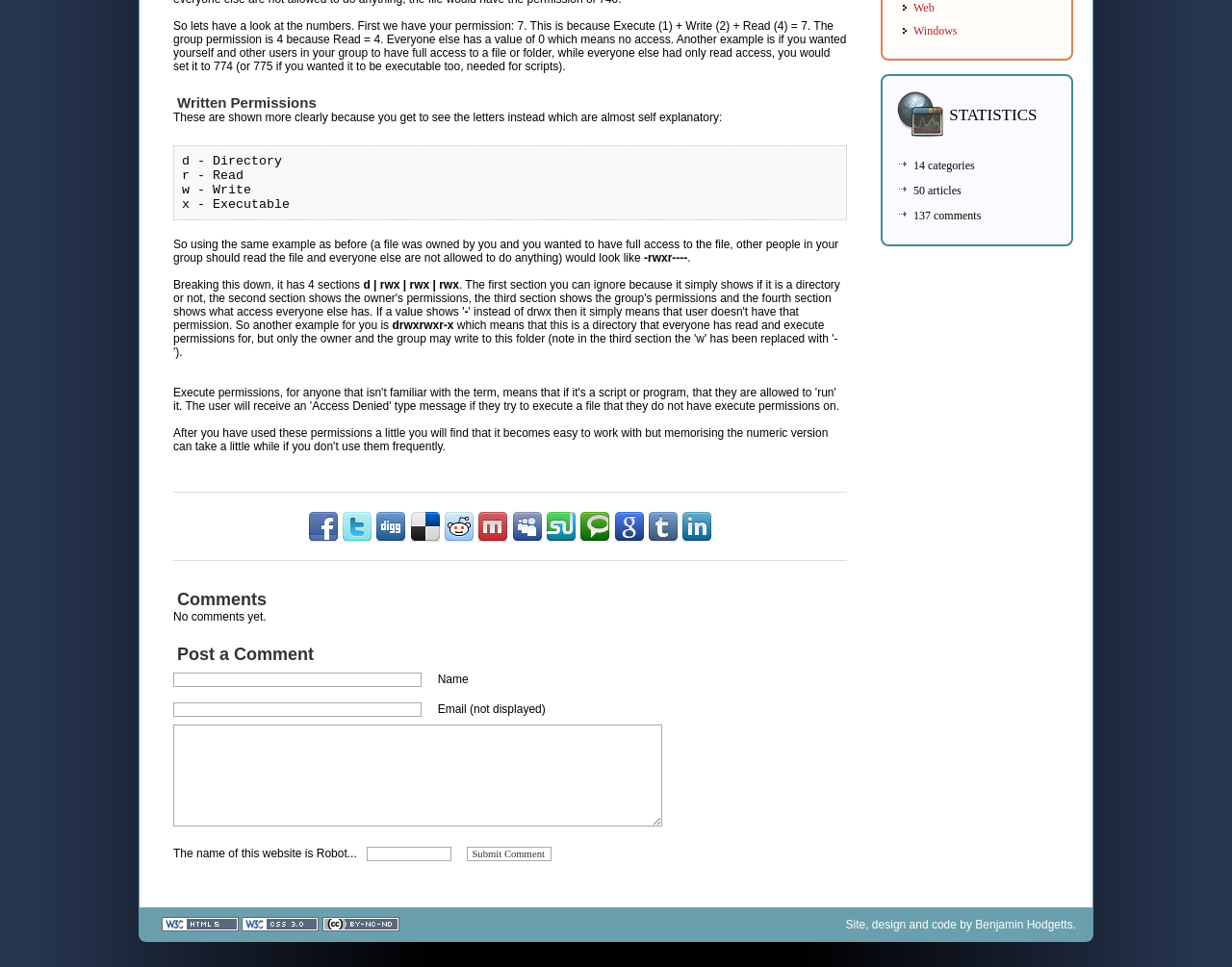Identify the bounding box of the UI element described as follows: "title="Google Bookmarks"". Provide the coordinates as four float numbers in the range of 0 to 1 [left, top, right, bottom].

[0.498, 0.55, 0.523, 0.564]